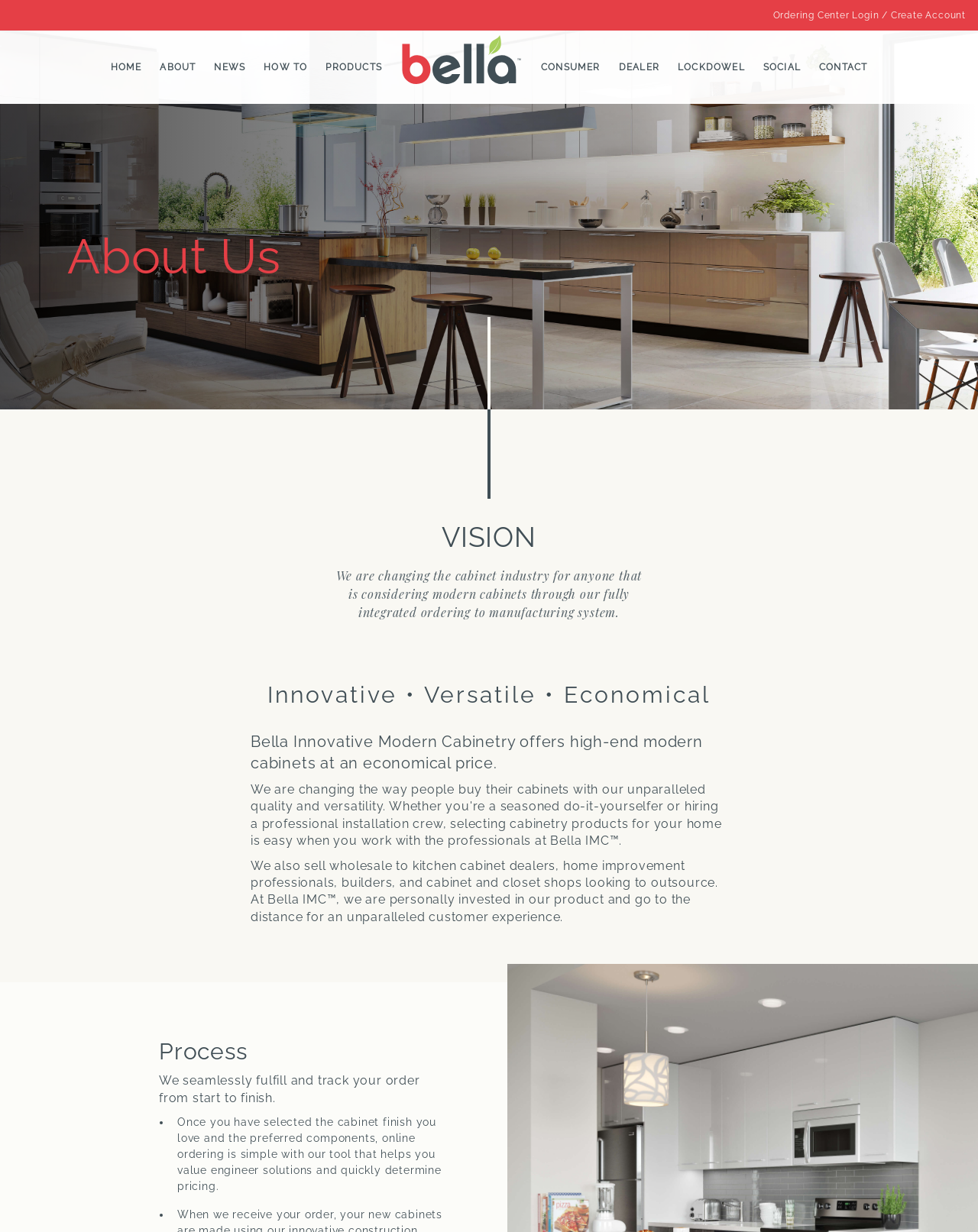Determine the bounding box coordinates of the section to be clicked to follow the instruction: "Contact the company". The coordinates should be given as four float numbers between 0 and 1, formatted as [left, top, right, bottom].

[0.828, 0.044, 0.896, 0.065]